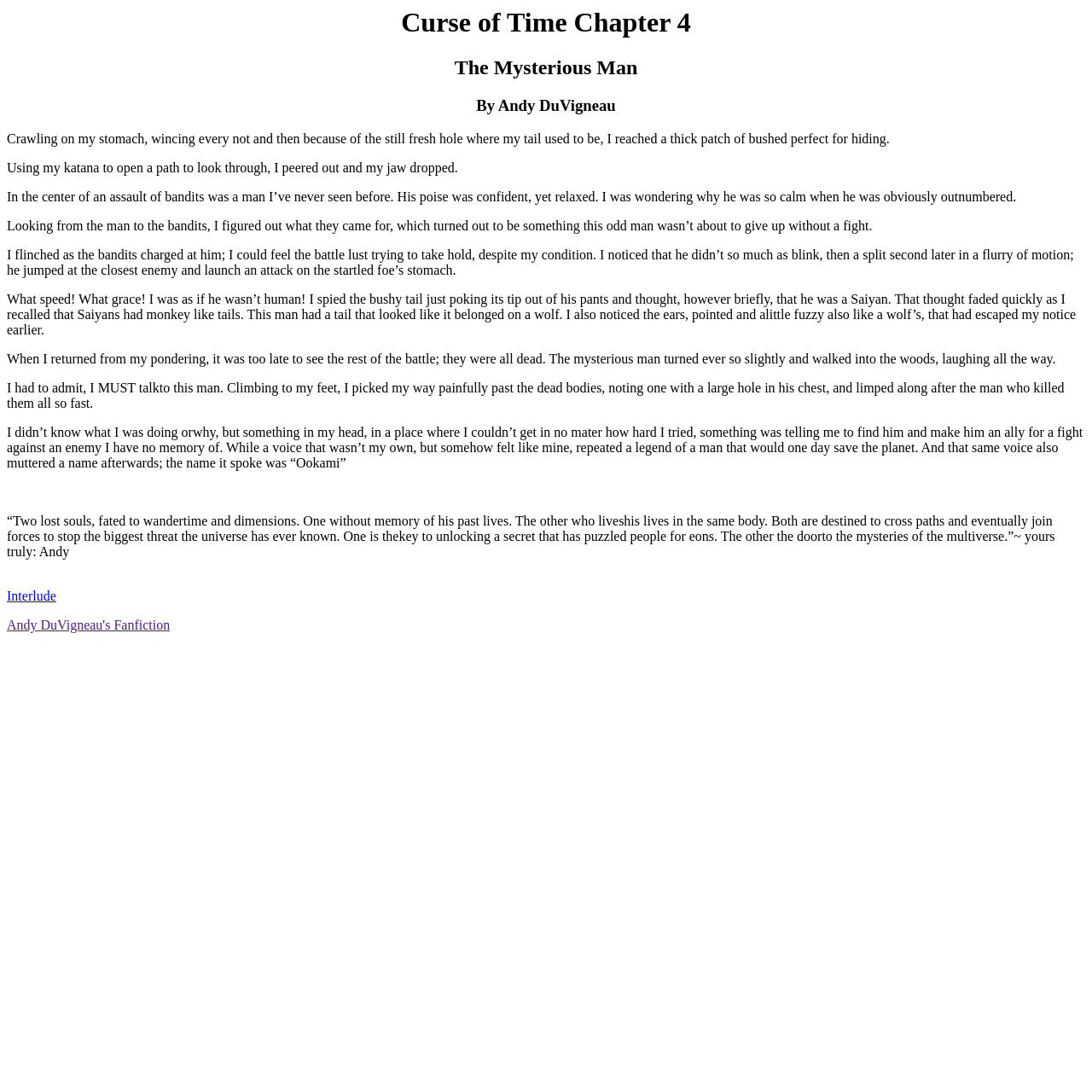Review the image closely and give a comprehensive answer to the question: What is the name mentioned in the legend?

The name mentioned in the legend can be found in the StaticText element with bounding box coordinates [0.006, 0.389, 0.992, 0.431]. The OCR text of this element mentions that 'the name it spoke was “Ookami”'.